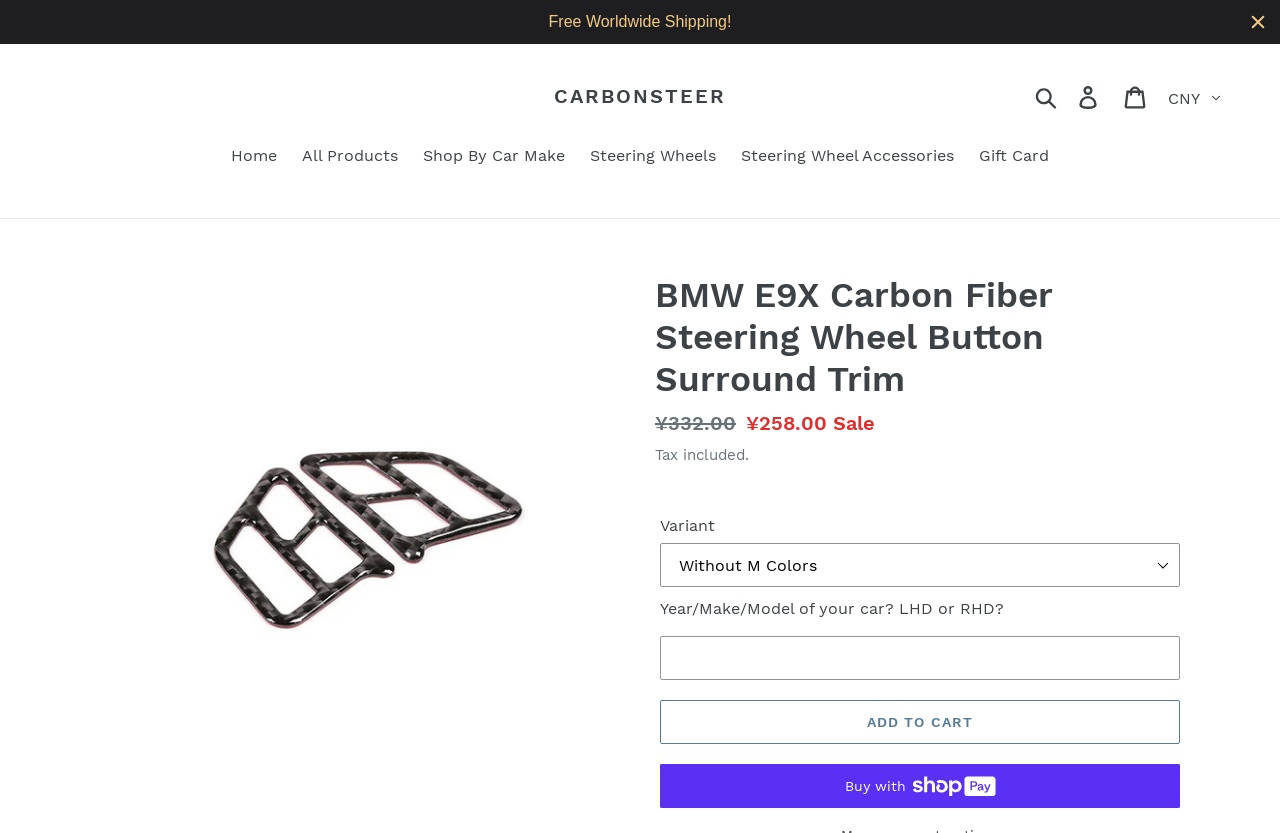Find the bounding box coordinates for the area that must be clicked to perform this action: "View posts from October 2022".

None